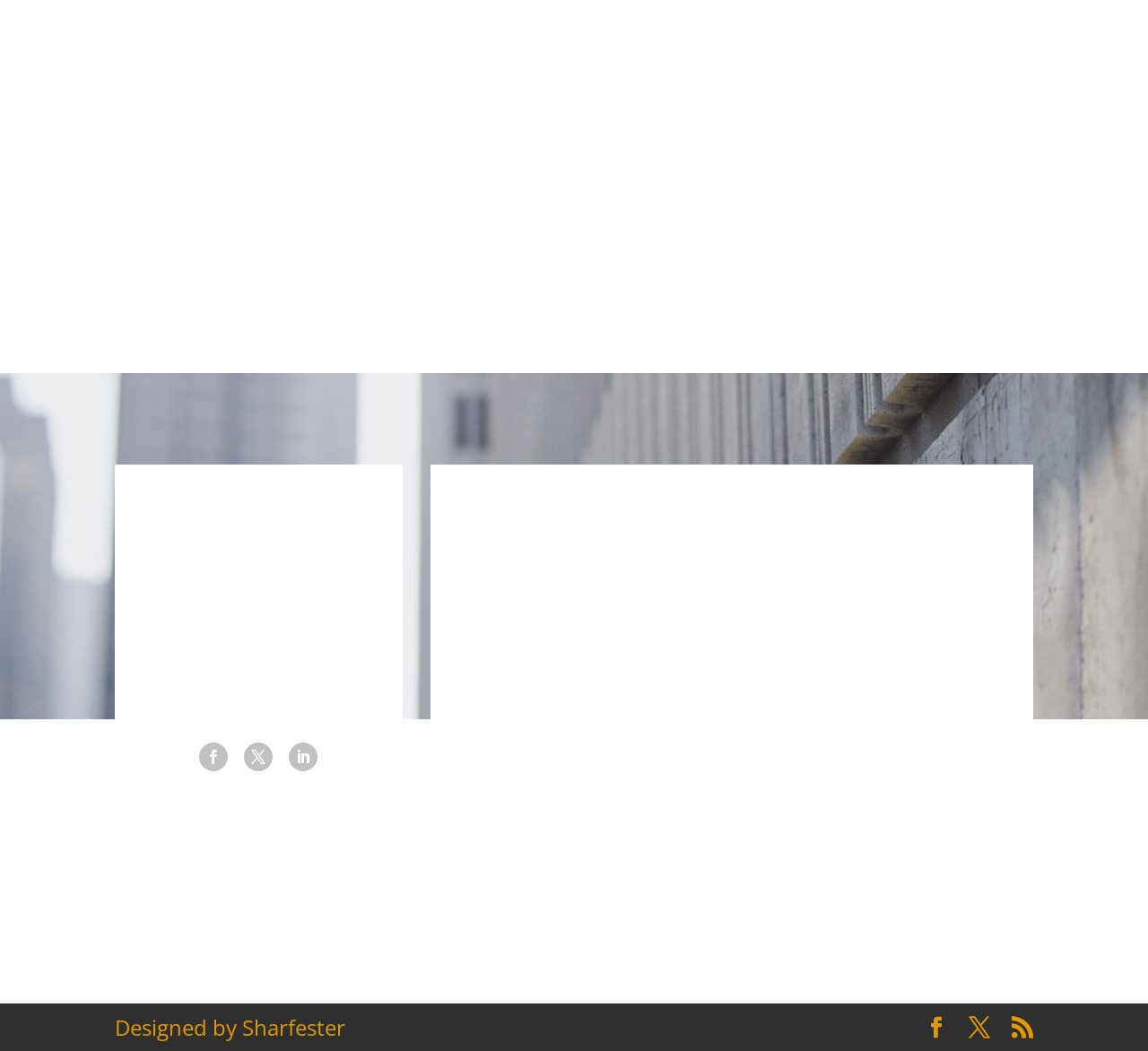What is the email address to contact?
Carefully analyze the image and provide a thorough answer to the question.

I found the email address by looking at the layout table with the icon '' and the corresponding static text 'mjb@sharfester.com'.